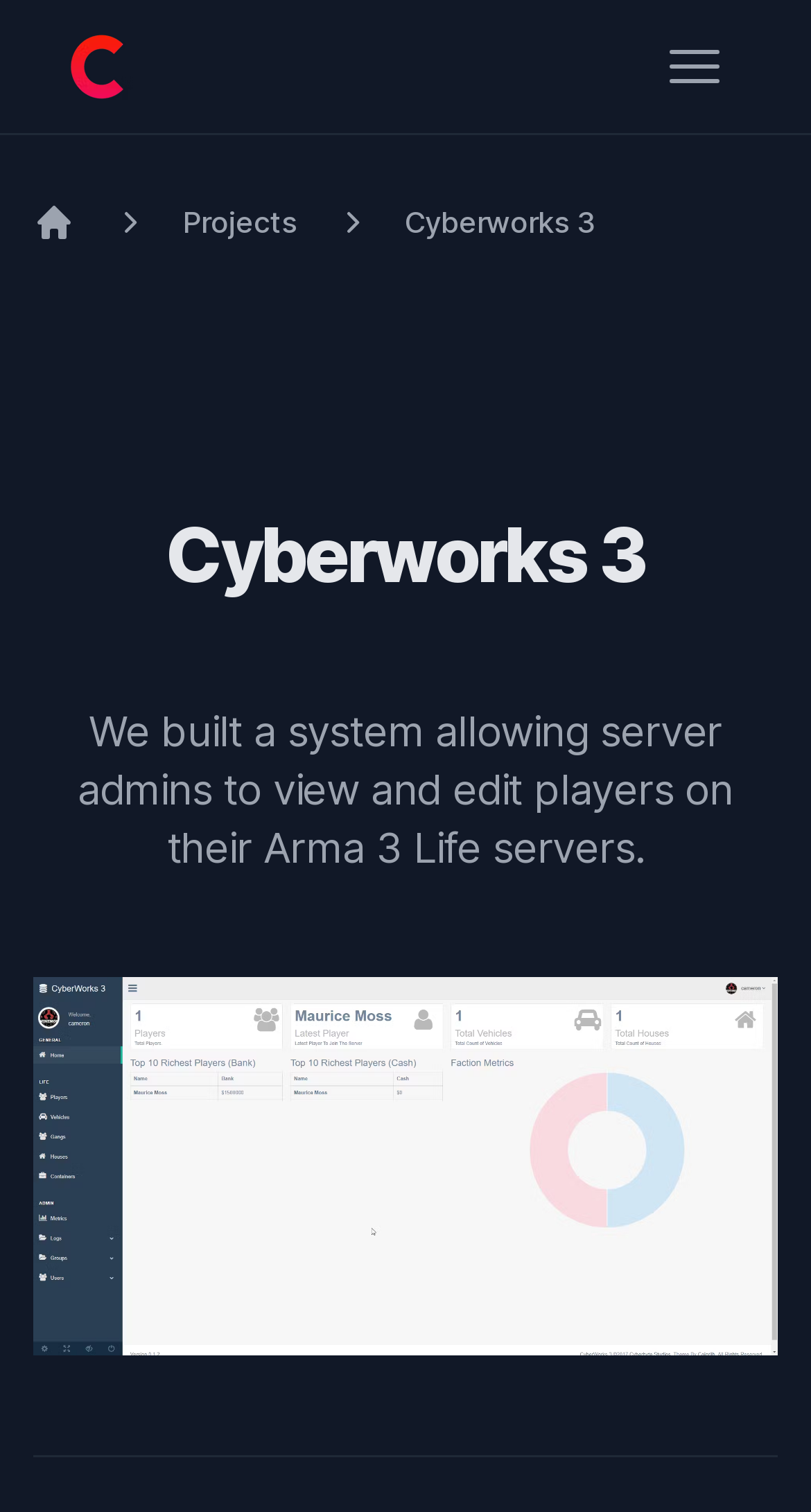What is the topic of the main content on the page?
Based on the image, answer the question in a detailed manner.

The main content on the page appears to be about Cyberworks 3, as indicated by the heading and the descriptive text.